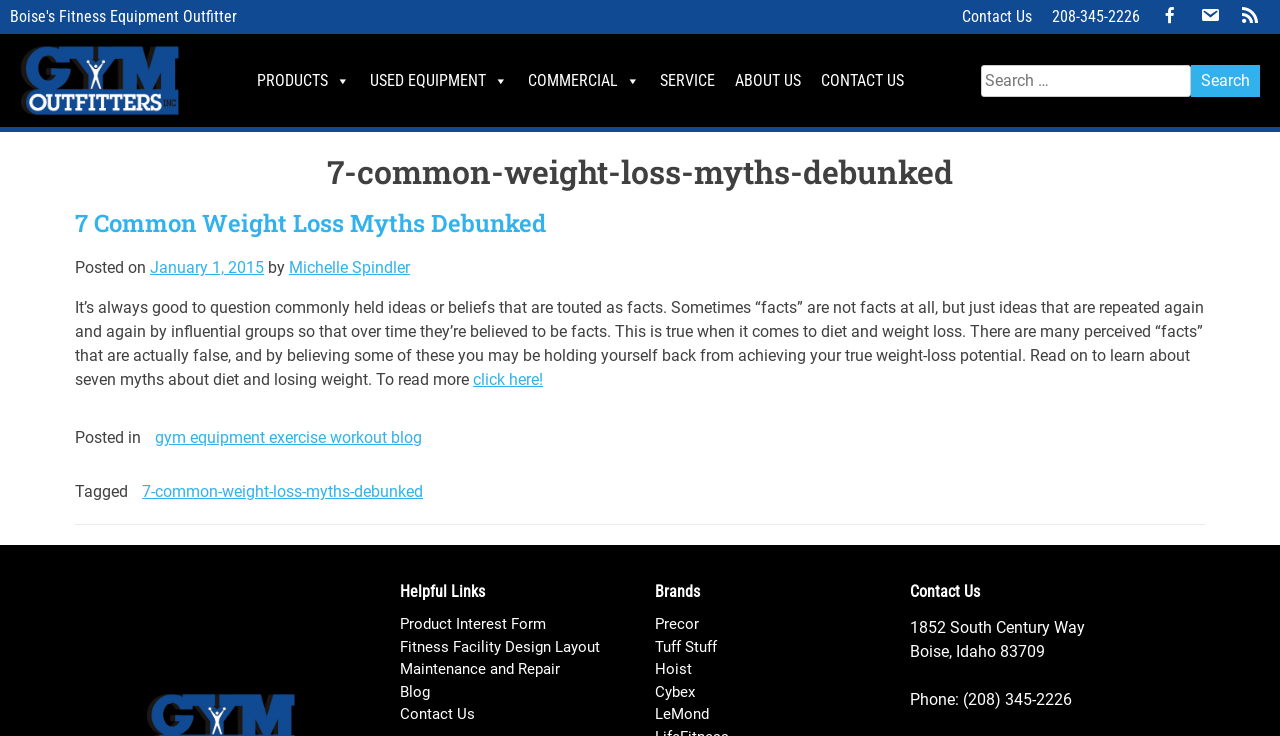Please study the image and answer the question comprehensively:
What is the purpose of the 'Search for:' box?

I inferred the purpose of the 'Search for:' box by looking at its location and design. It is located at the top right corner of the webpage, and it has a search icon and a button that says 'Search'. This suggests that it is a search function that allows users to search the website for specific content.